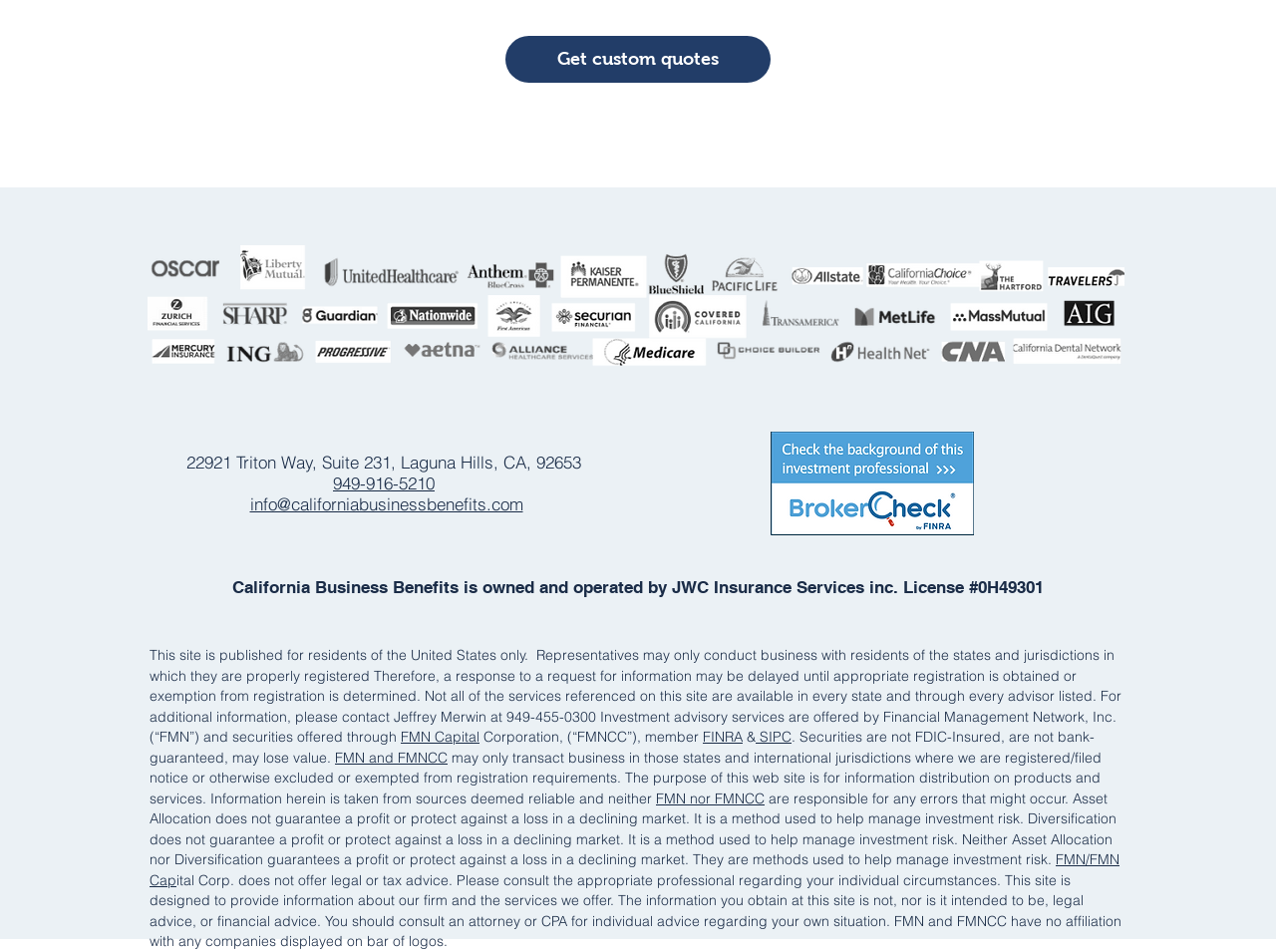What is the company's phone number?
Answer briefly with a single word or phrase based on the image.

949-916-5210